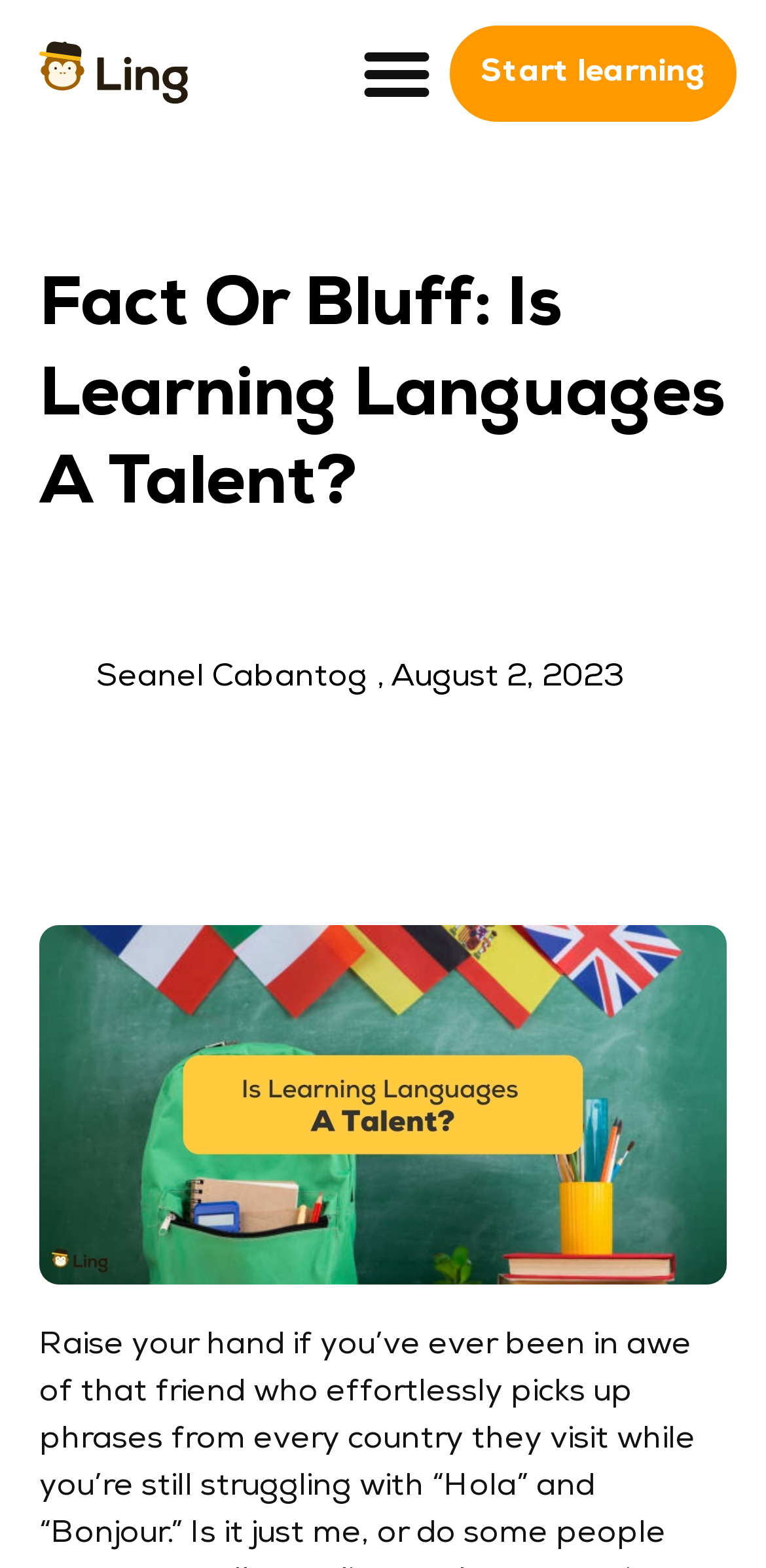Identify the bounding box for the UI element that is described as follows: "Start learning".

[0.587, 0.016, 0.962, 0.077]